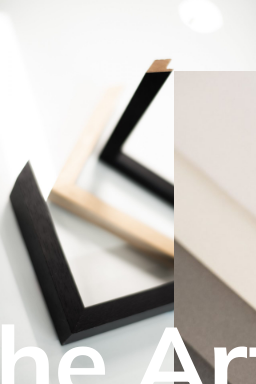Describe every aspect of the image in detail.

The image features a beautifully arranged collection of picture frames, showcasing a harmonious blend of design and functionality. The focus is on three distinct frames: a sleek black frame, a natural wood frame, and a neutral-toned frame, ideal for complementing various artworks. The frames are partially overlapping, creating a dynamic visual interplay that highlights their diverse styles and materials. This composition exemplifies the attention to detail and aesthetic appeal that framing can bring to artwork, appealing to artists and art lovers alike. The overall setting suggests a modern, minimalistic approach, perfect for the creative environment of Framelines Studio.